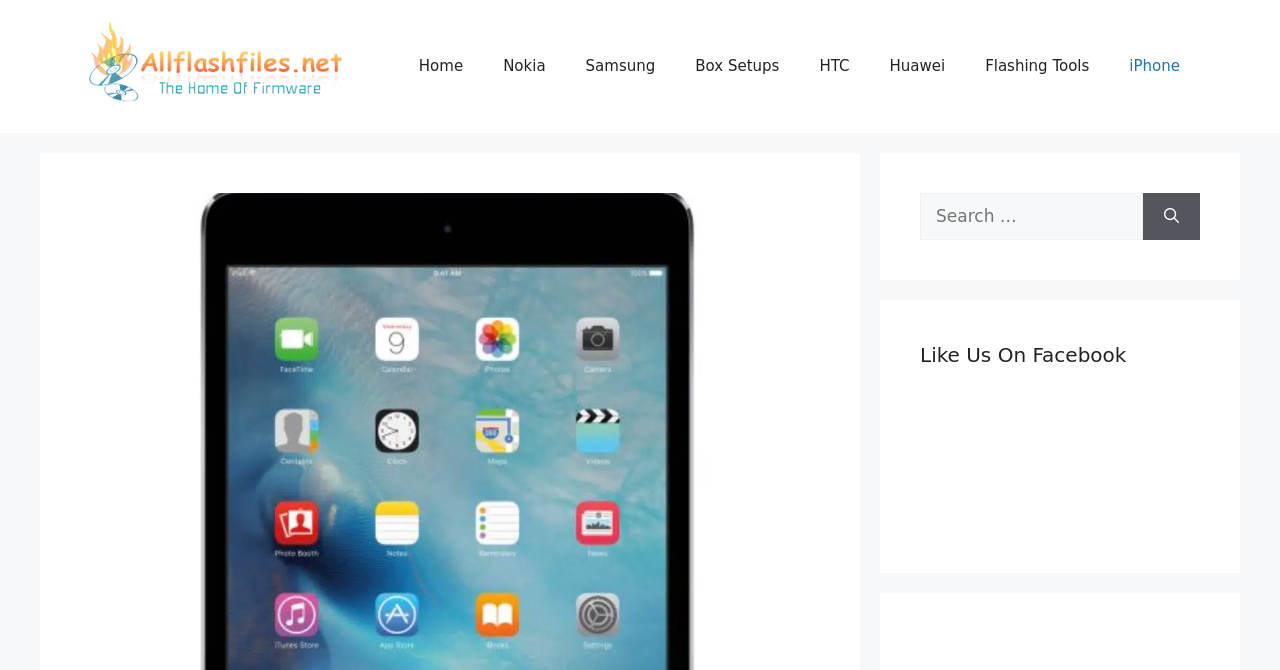What type of content is available on this website?
Look at the screenshot and respond with a single word or phrase.

Firmware and flashing tools